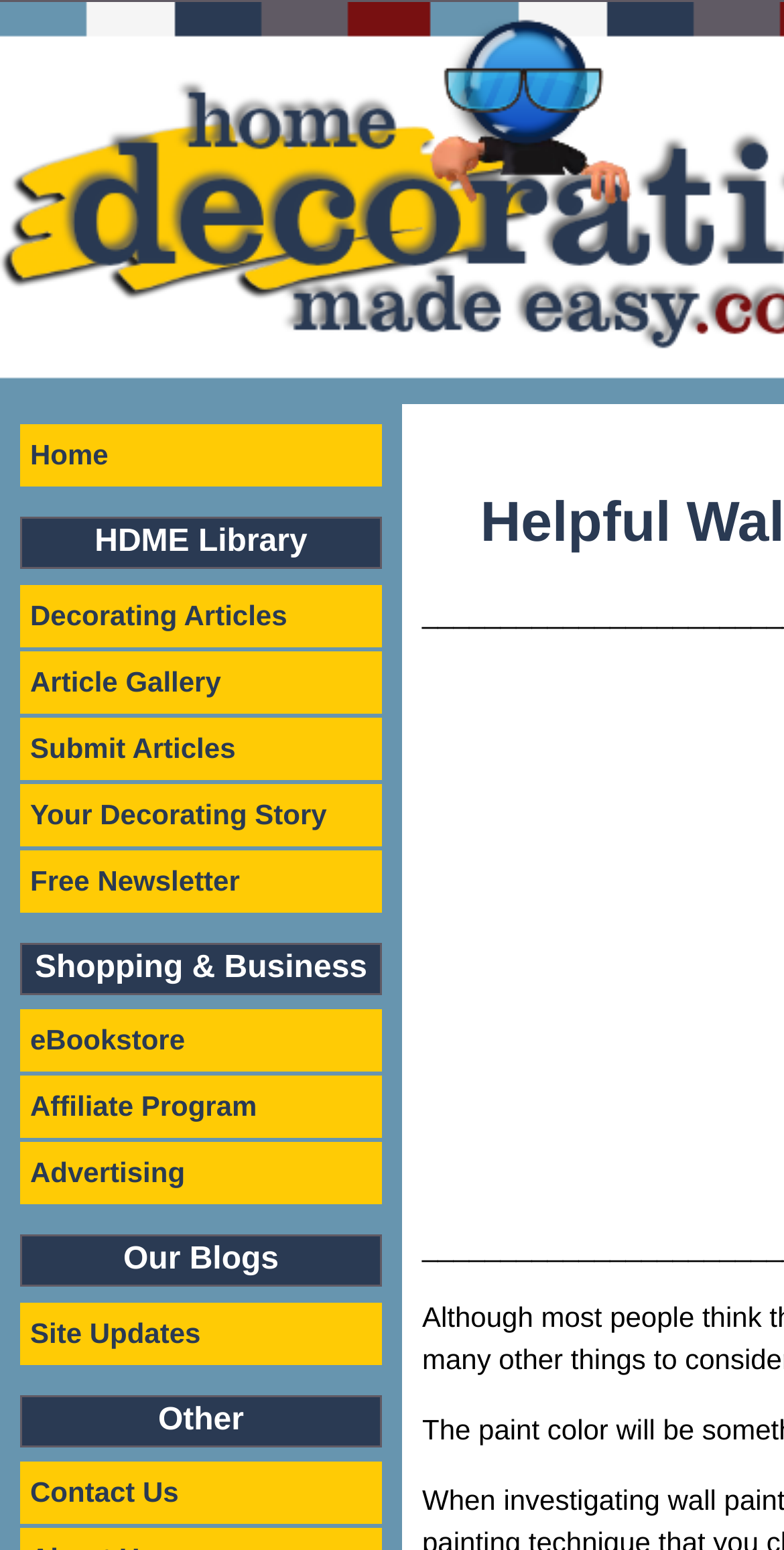Please identify the bounding box coordinates of the area that needs to be clicked to fulfill the following instruction: "read decorating articles."

[0.026, 0.377, 0.487, 0.417]